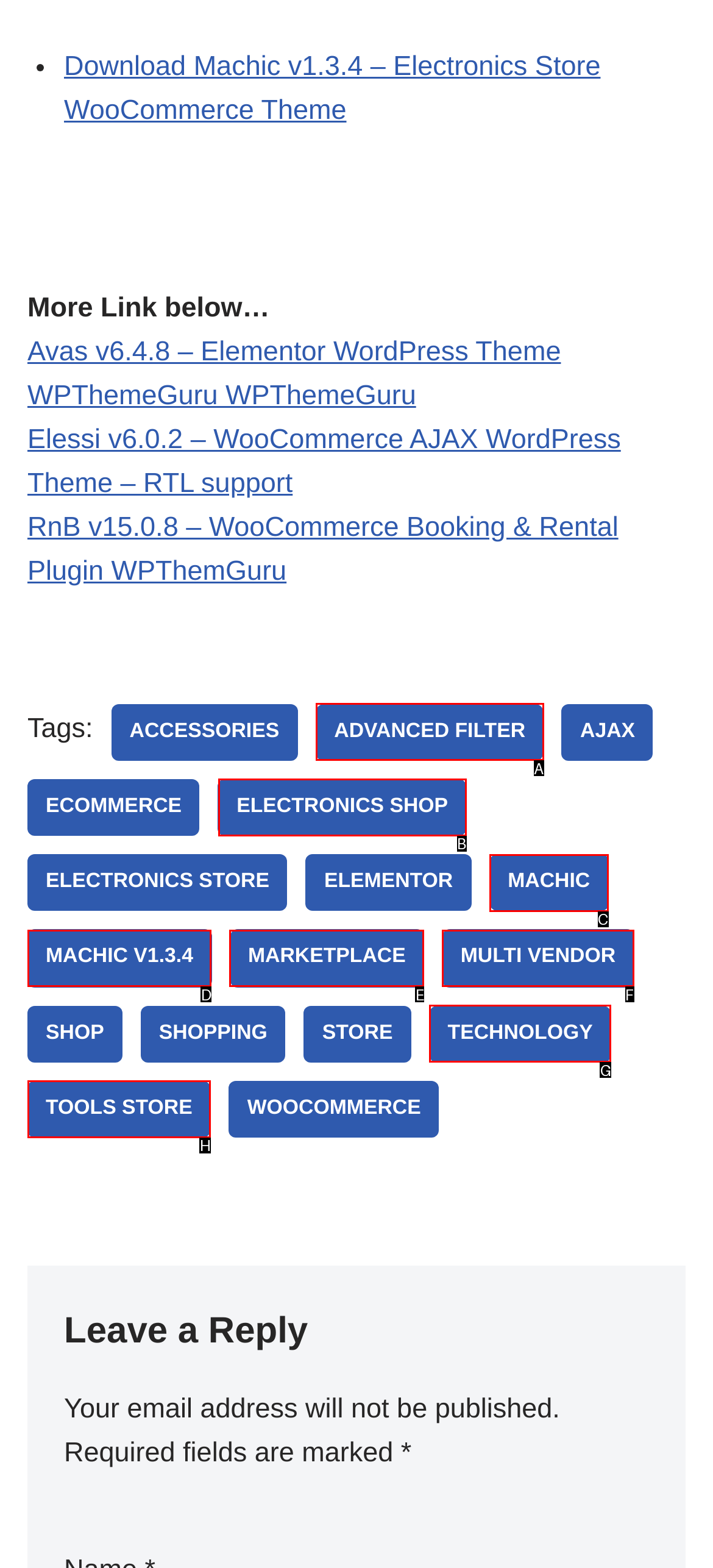Given the description: multi vendor, pick the option that matches best and answer with the corresponding letter directly.

F